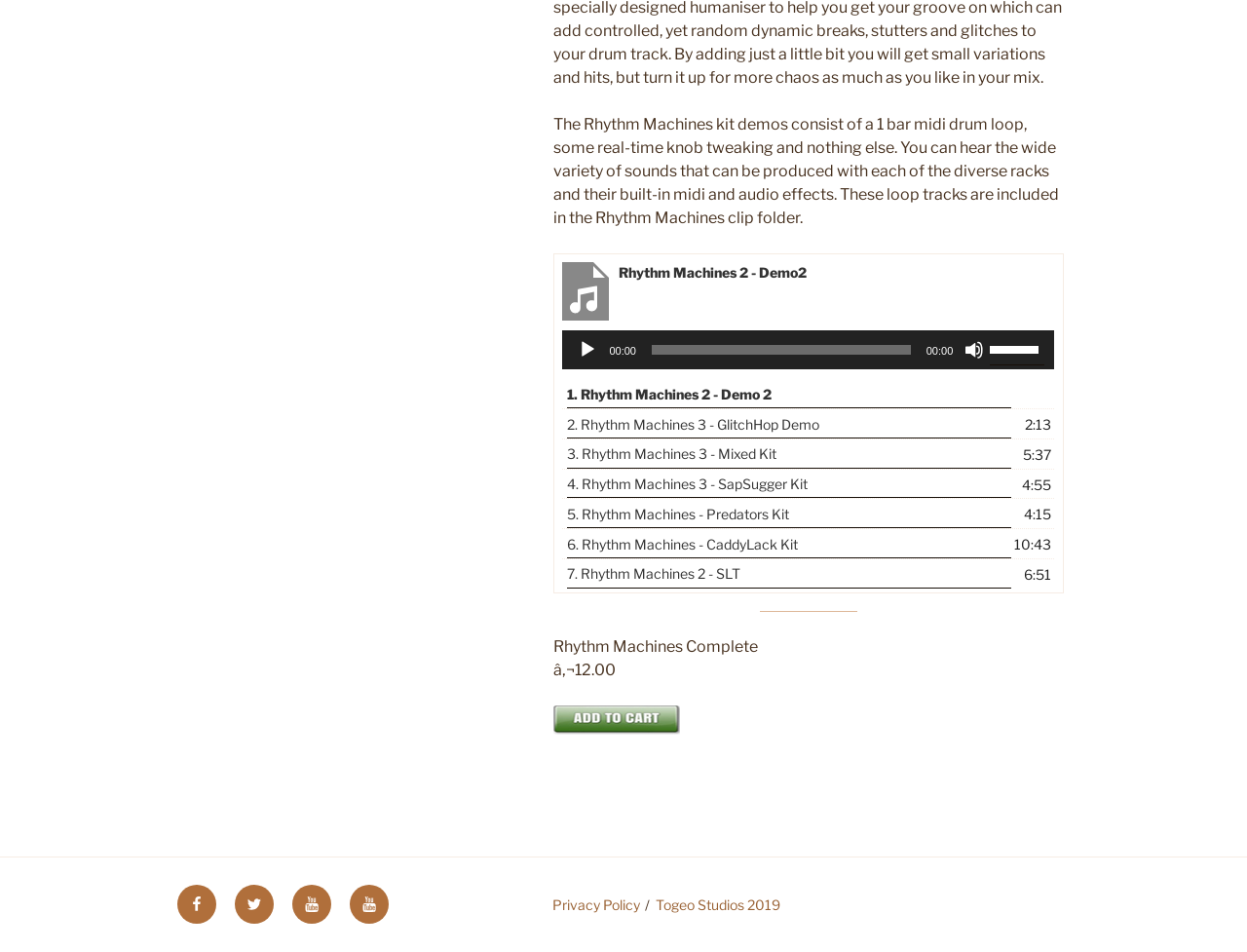Provide the bounding box coordinates for the area that should be clicked to complete the instruction: "Mute the audio".

[0.774, 0.358, 0.789, 0.378]